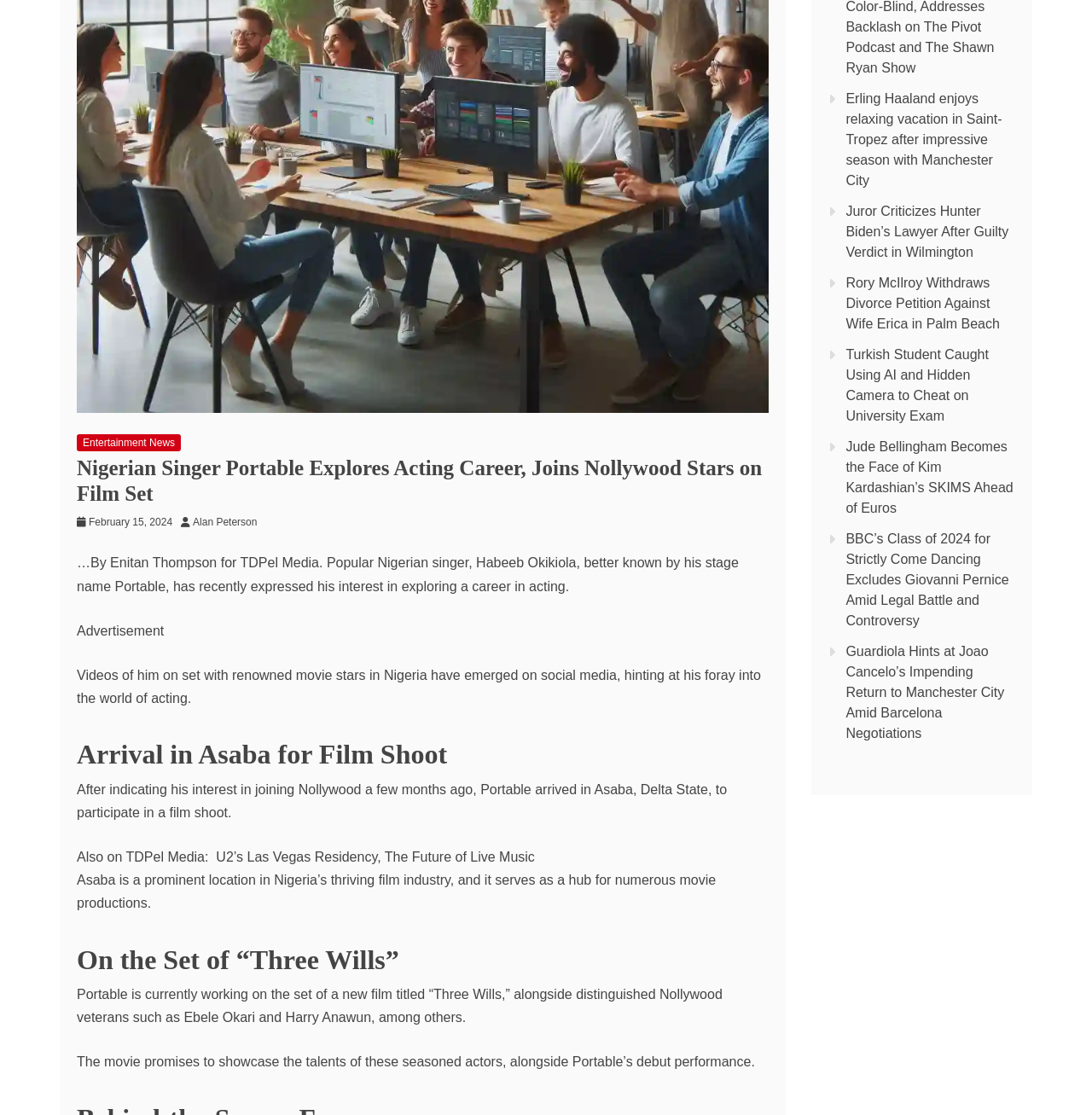Identify the bounding box for the UI element that is described as follows: "May 27, 2023February 15, 2024".

[0.081, 0.463, 0.158, 0.474]